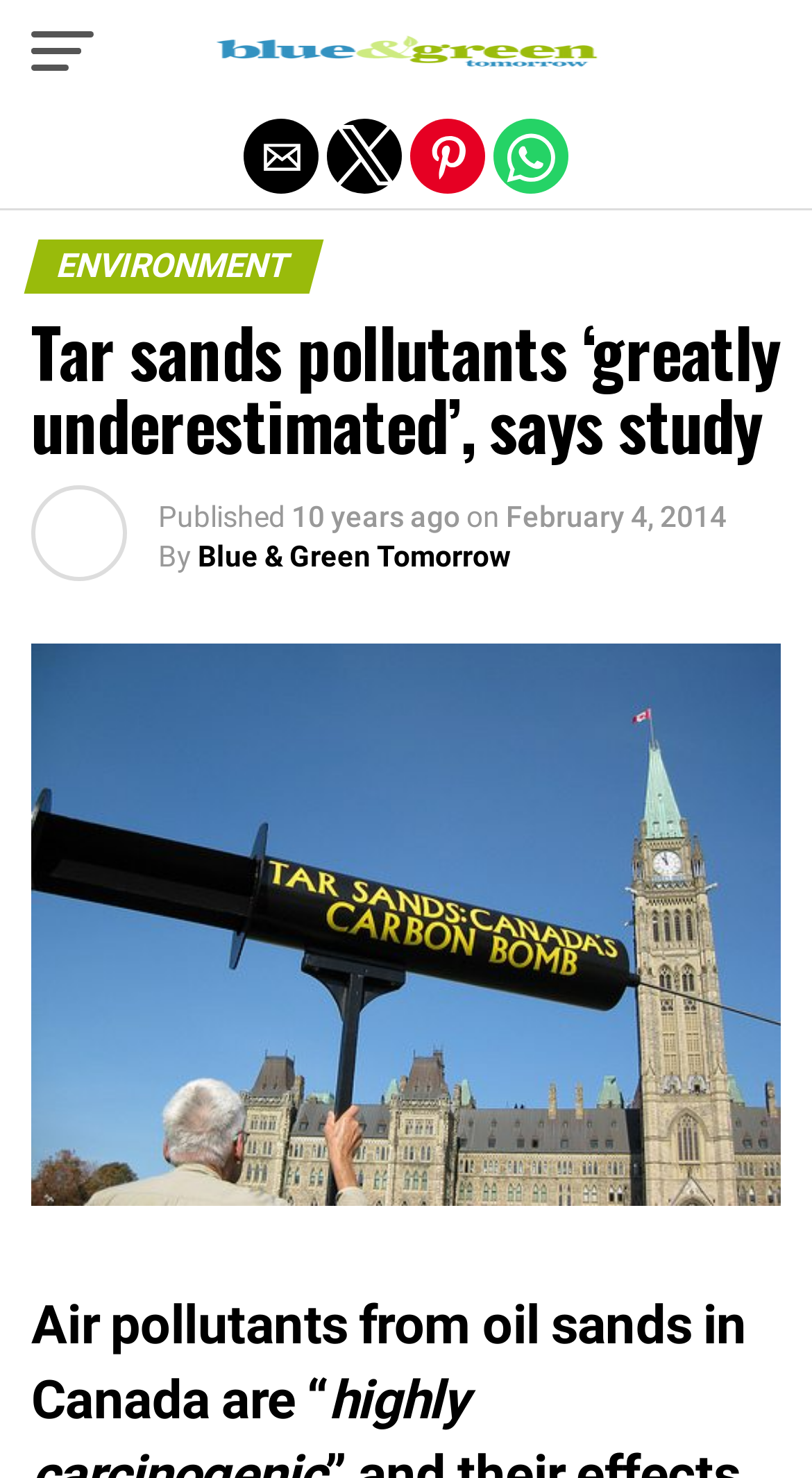Answer the question in one word or a short phrase:
What is the date of the article?

February 4, 2014